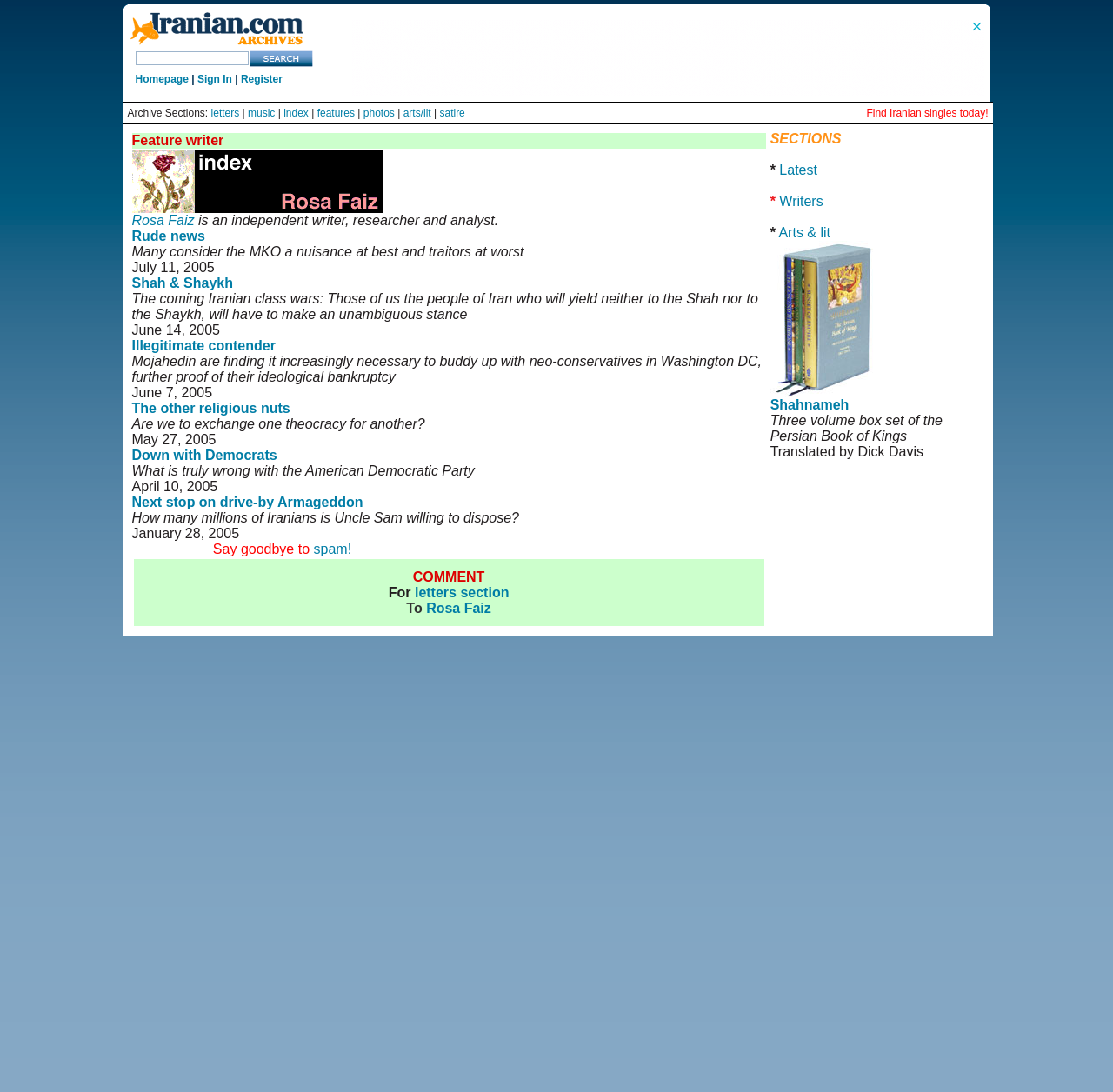Please mark the bounding box coordinates of the area that should be clicked to carry out the instruction: "Read 'Rosa Faiz' articles".

[0.118, 0.138, 0.688, 0.575]